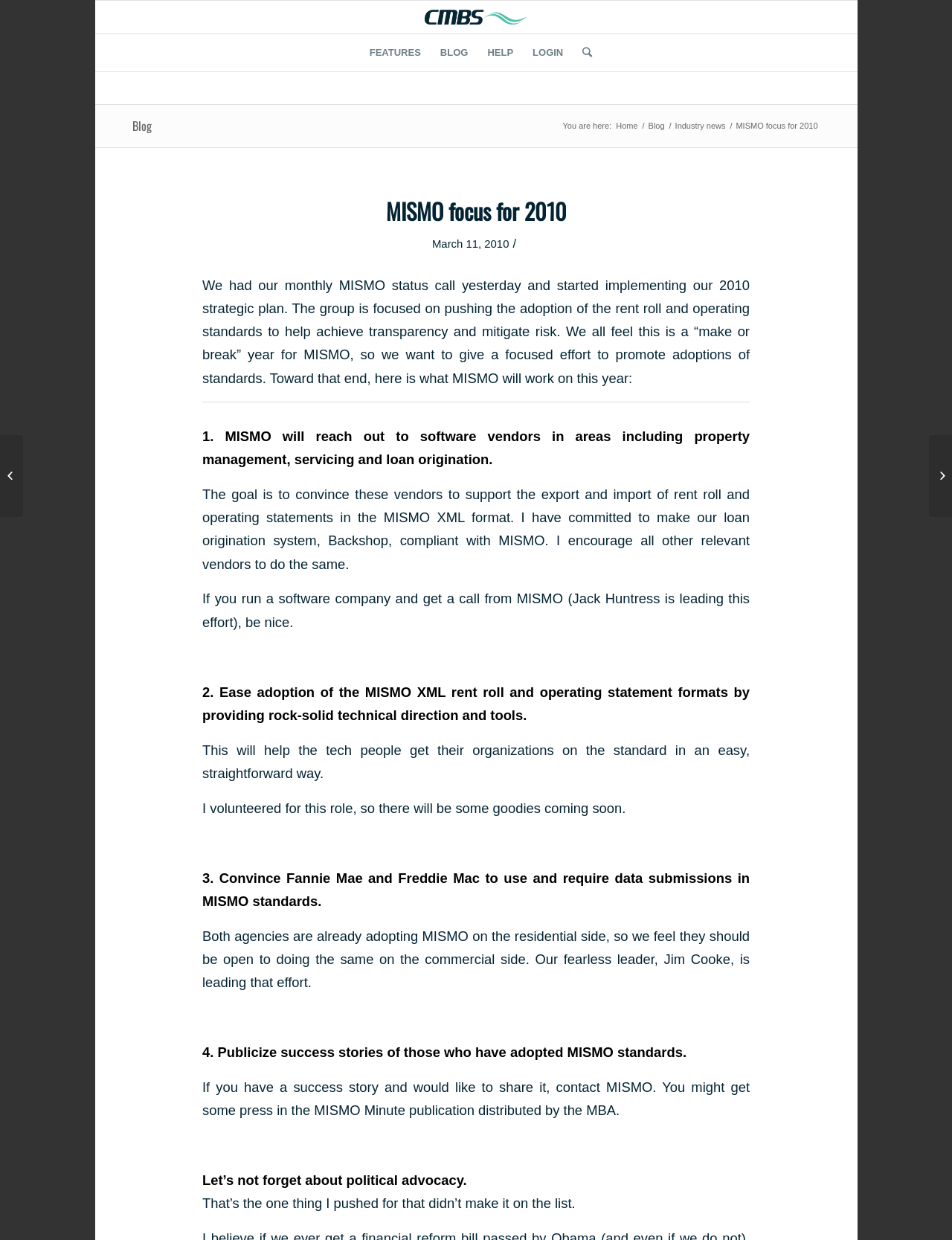Predict the bounding box coordinates of the UI element that matches this description: "Industry news". The coordinates should be in the format [left, top, right, bottom] with each value between 0 and 1.

[0.707, 0.097, 0.764, 0.106]